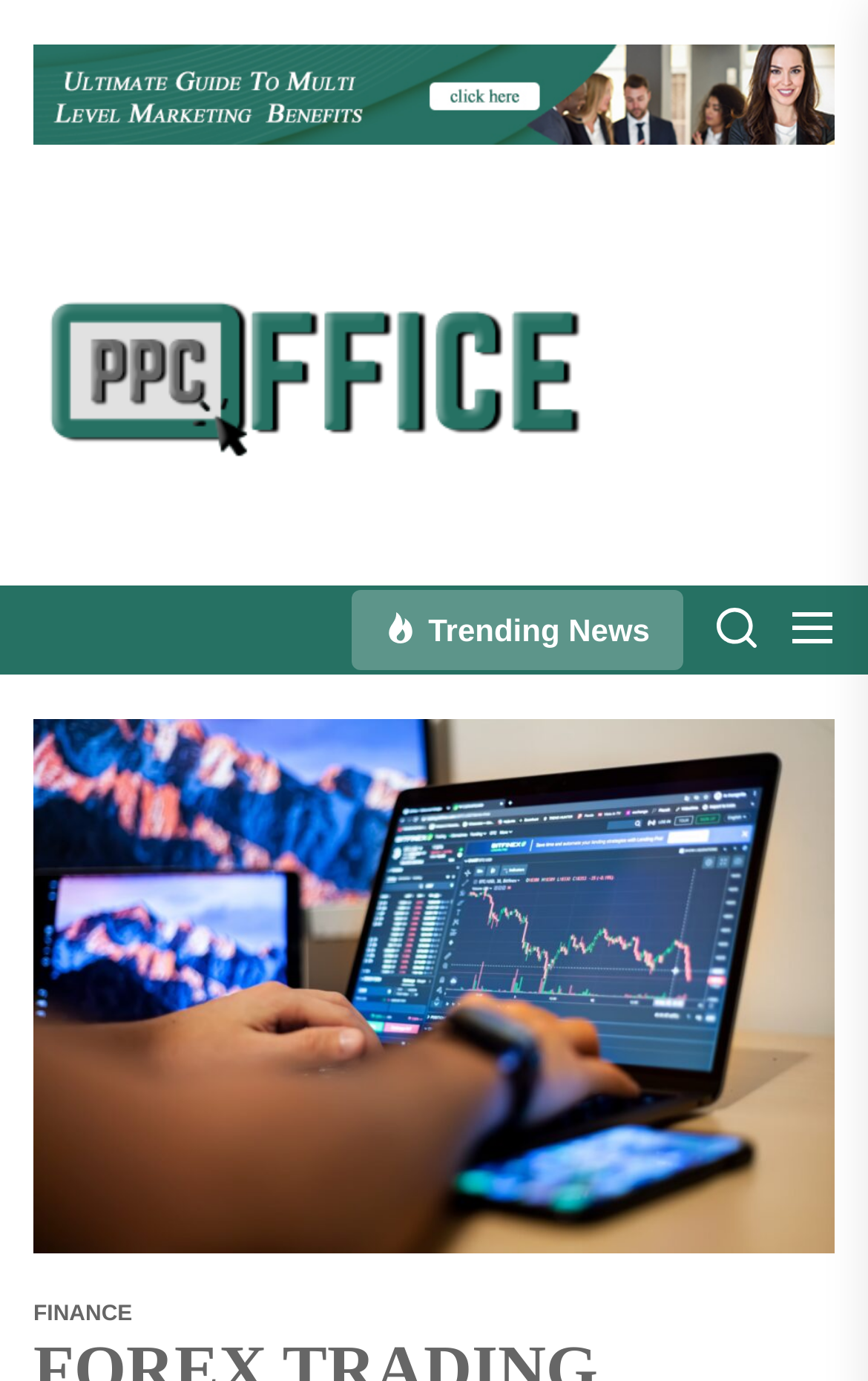What is the category of the link at the bottom?
Answer with a single word or phrase by referring to the visual content.

FINANCE